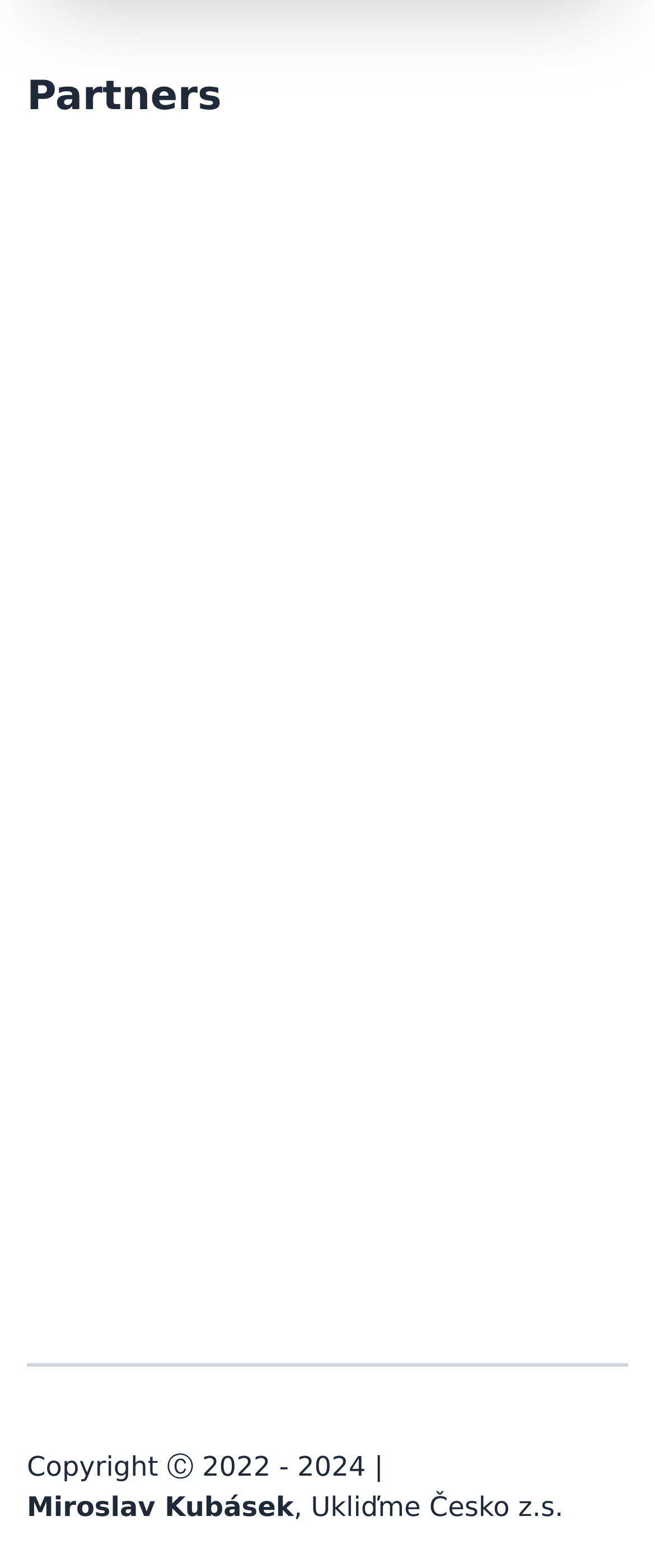Respond to the question below with a single word or phrase: How many partners are listed on the webpage?

18